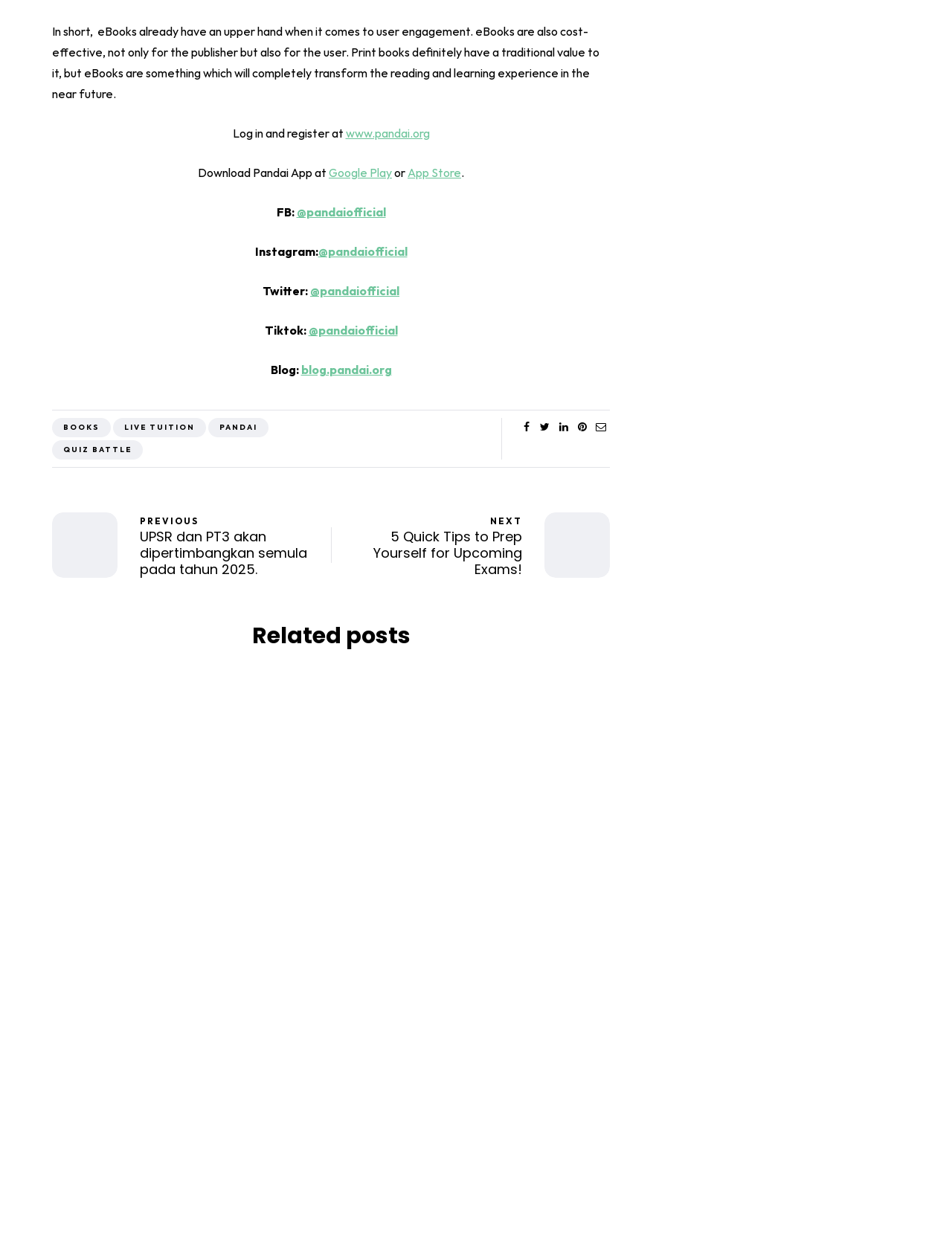What are the social media platforms mentioned on the webpage?
Look at the image and respond with a one-word or short phrase answer.

FB, Instagram, Twitter, Tiktok